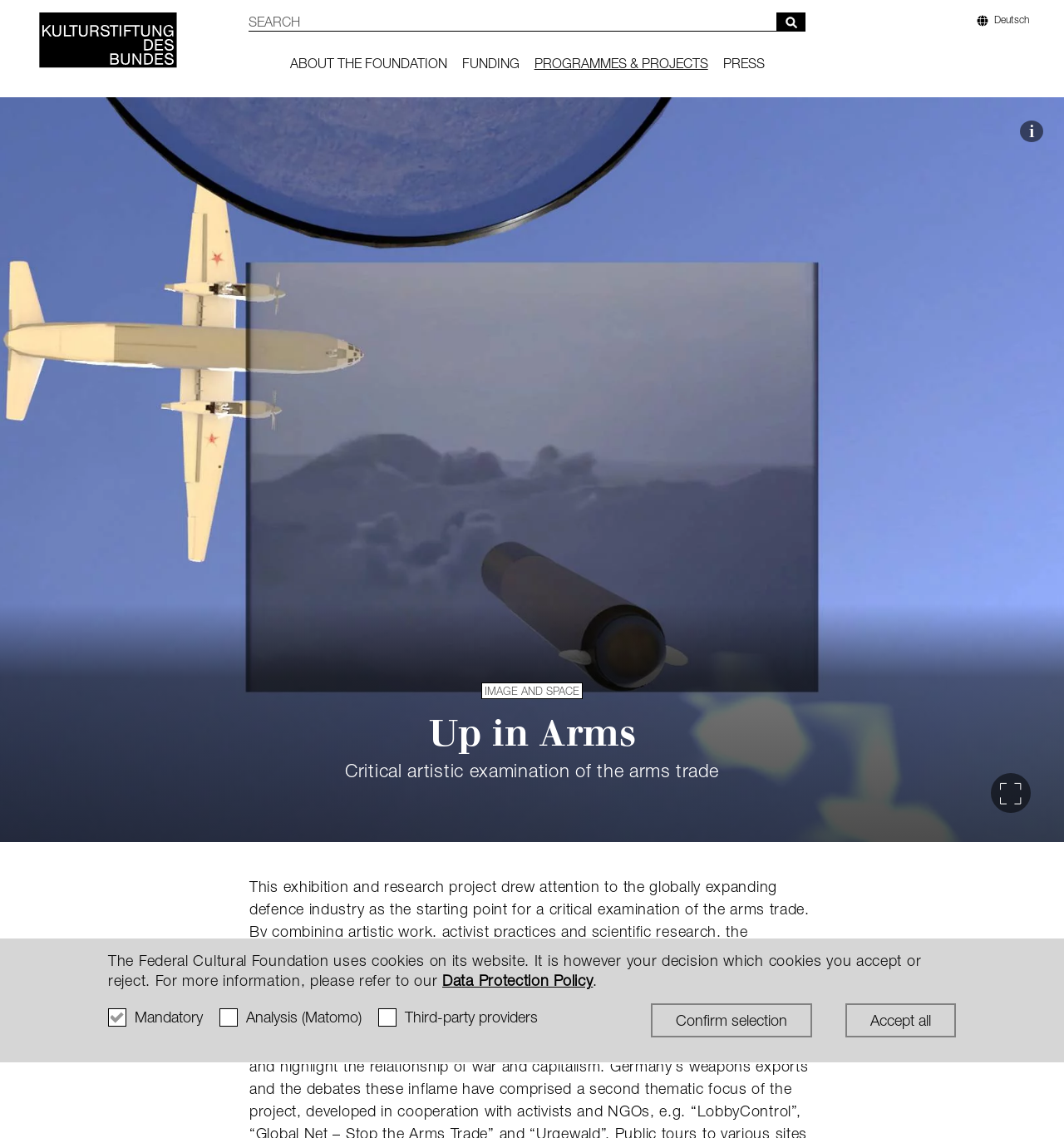Provide the bounding box coordinates of the HTML element described as: "Frequently Asked Questions". The bounding box coordinates should be four float numbers between 0 and 1, i.e., [left, top, right, bottom].

[0.187, 0.156, 0.355, 0.171]